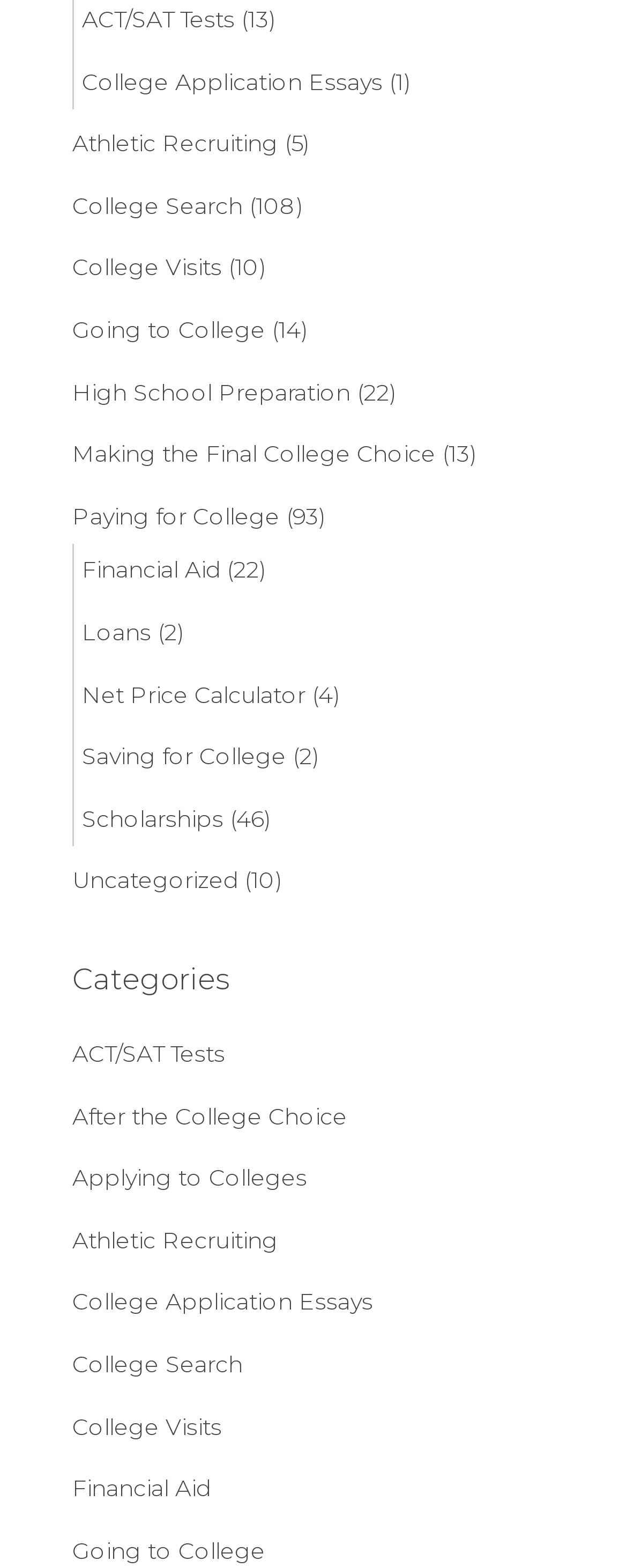Find and provide the bounding box coordinates for the UI element described with: "BISE DG Khan".

None